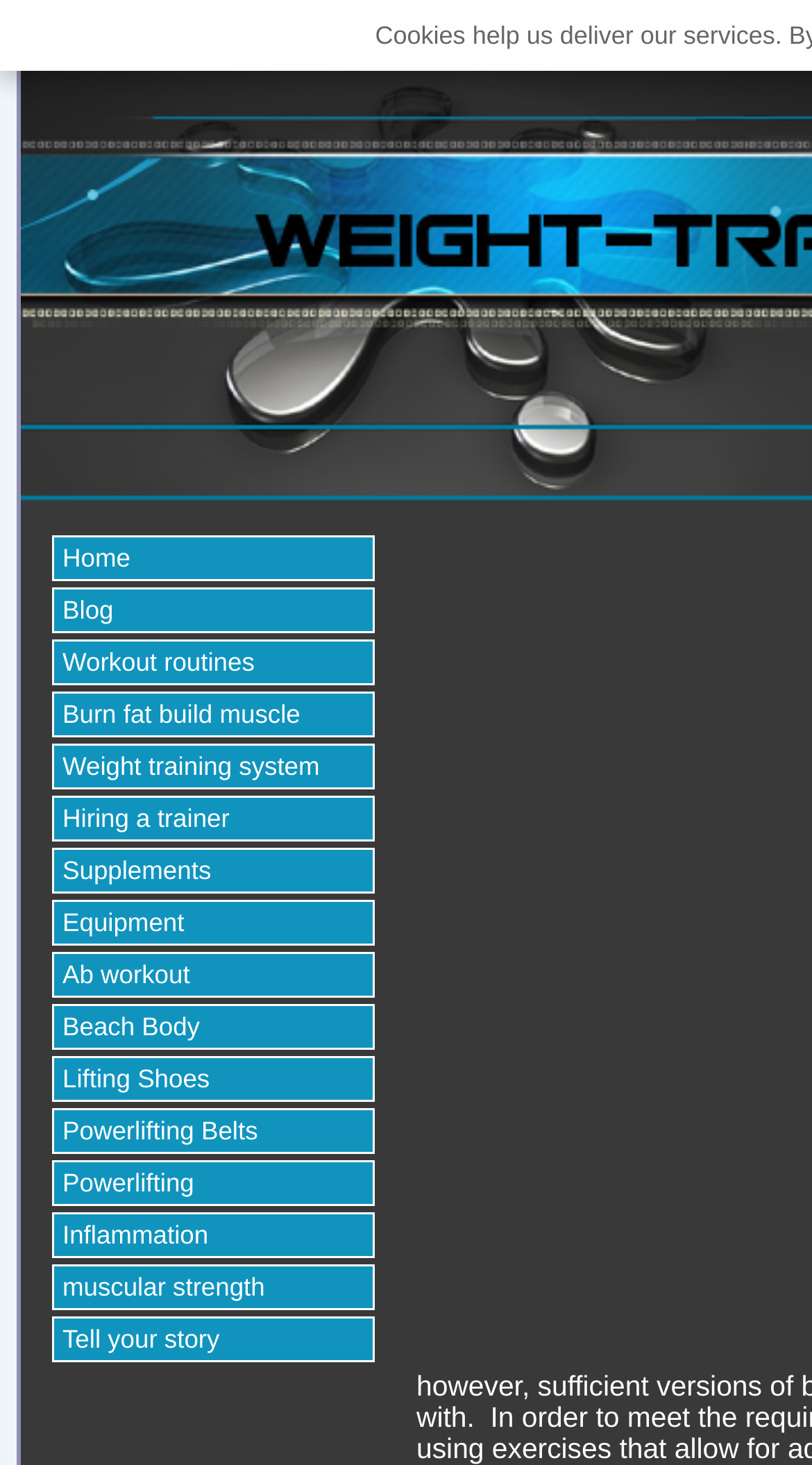Please find the bounding box coordinates in the format (top-left x, top-left y, bottom-right x, bottom-right y) for the given element description. Ensure the coordinates are floating point numbers between 0 and 1. Description: Weight training system

[0.064, 0.508, 0.462, 0.539]